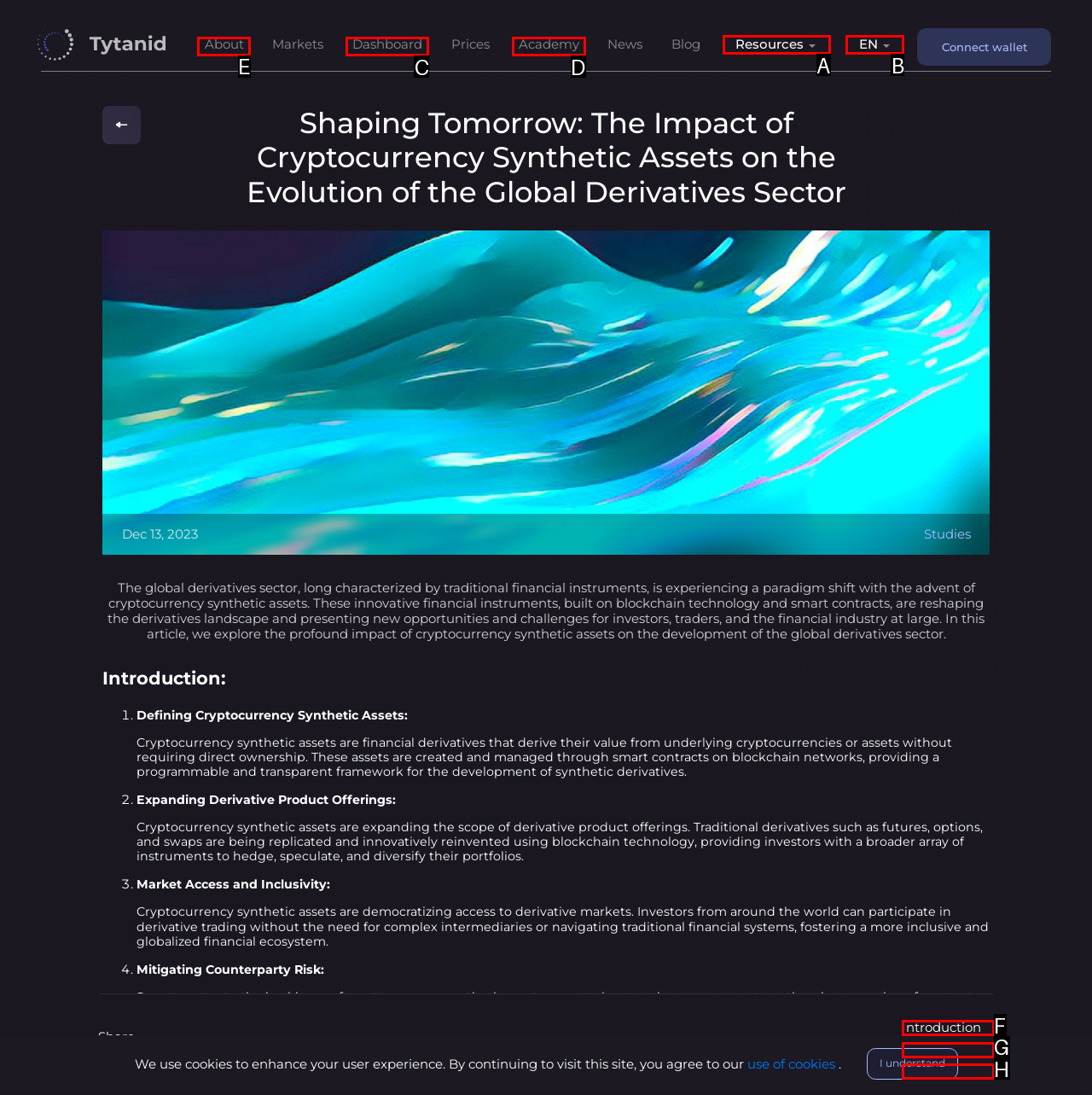Please indicate which HTML element to click in order to fulfill the following task: Visit the 'About' page Respond with the letter of the chosen option.

E